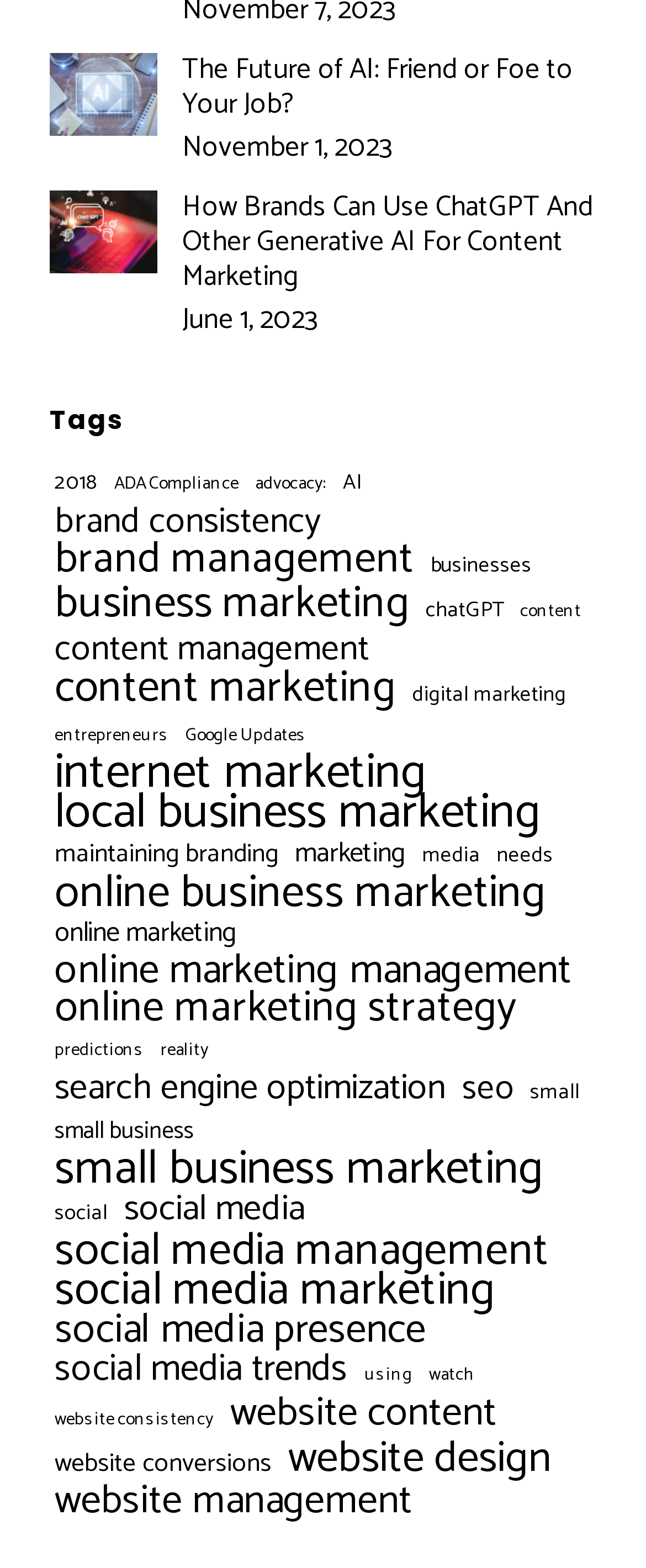Pinpoint the bounding box coordinates of the area that must be clicked to complete this instruction: "Discover online marketing strategies".

[0.077, 0.633, 0.808, 0.655]